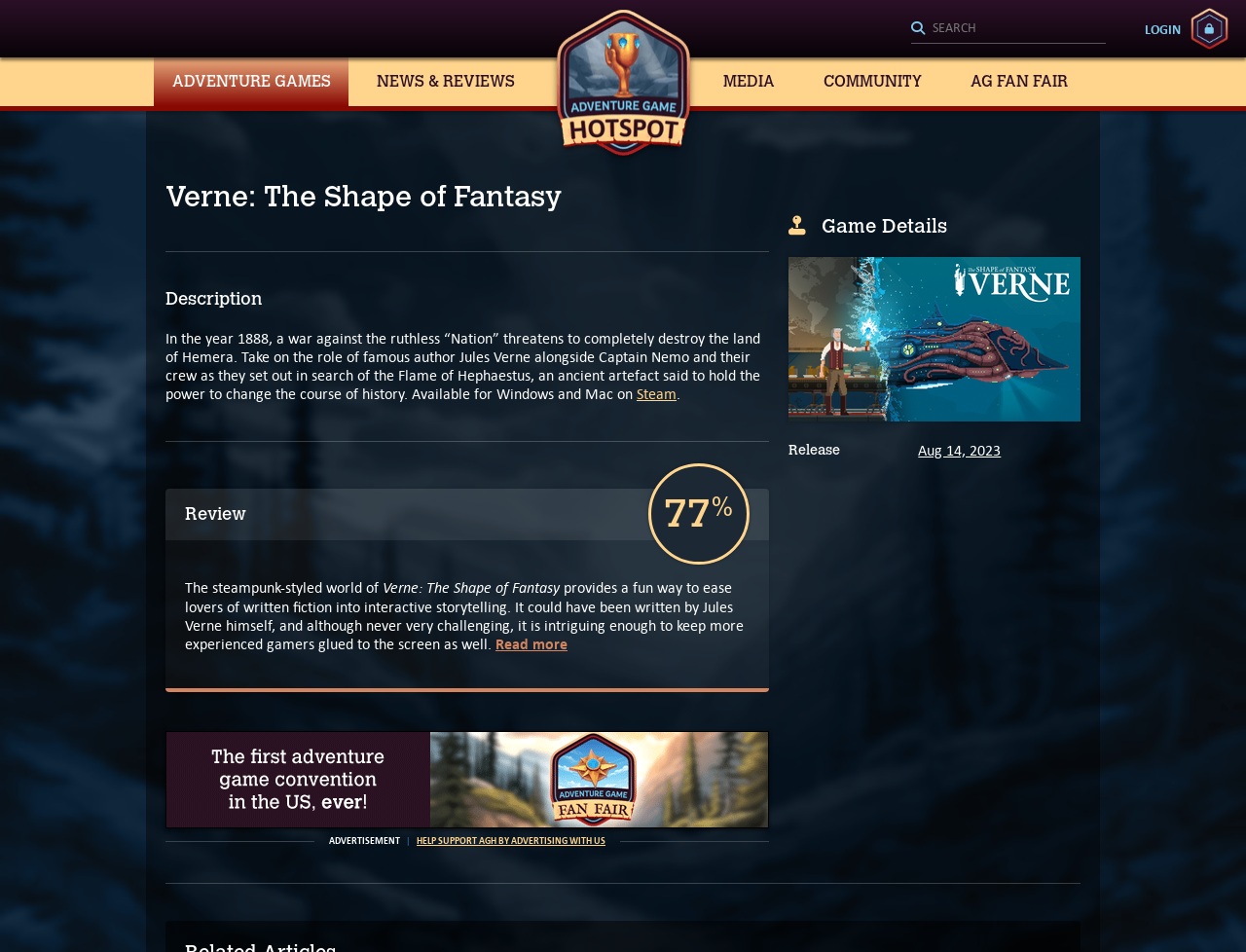Identify the bounding box coordinates of the part that should be clicked to carry out this instruction: "Search for something".

None